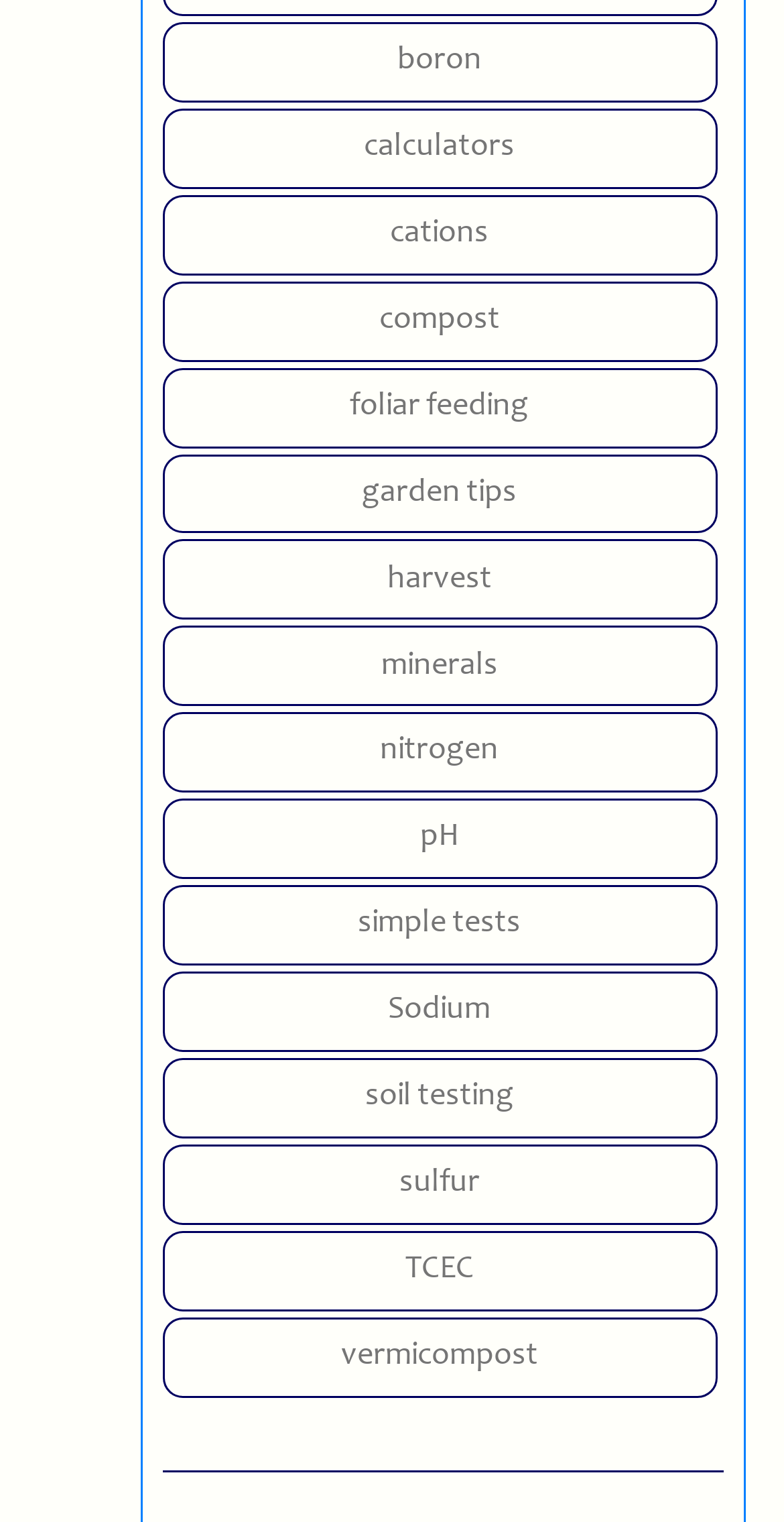Pinpoint the bounding box coordinates of the element to be clicked to execute the instruction: "visit garden tips page".

[0.206, 0.298, 0.914, 0.351]